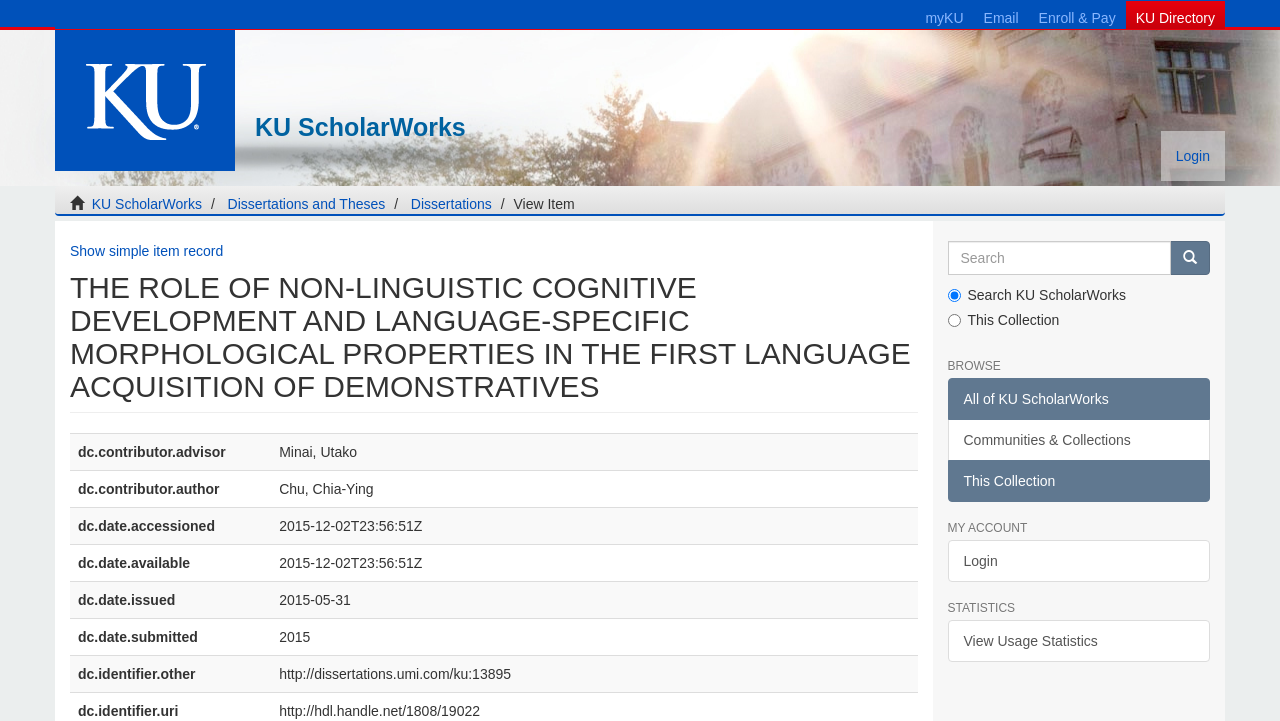What is the purpose of the 'Go' button? From the image, respond with a single word or brief phrase.

Search